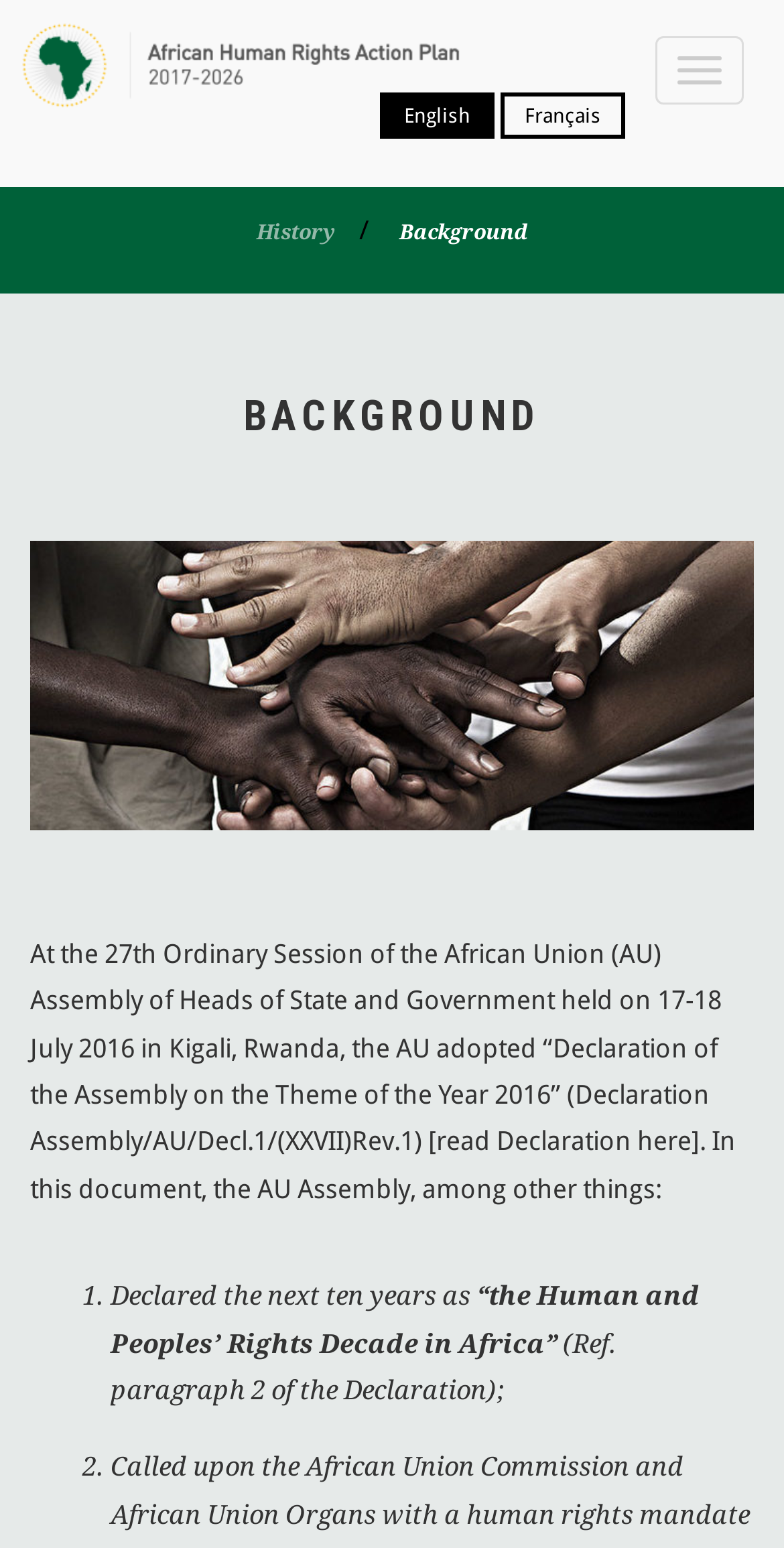What is the theme of the year 2016?
Give a single word or phrase as your answer by examining the image.

Theme of the Year 2016